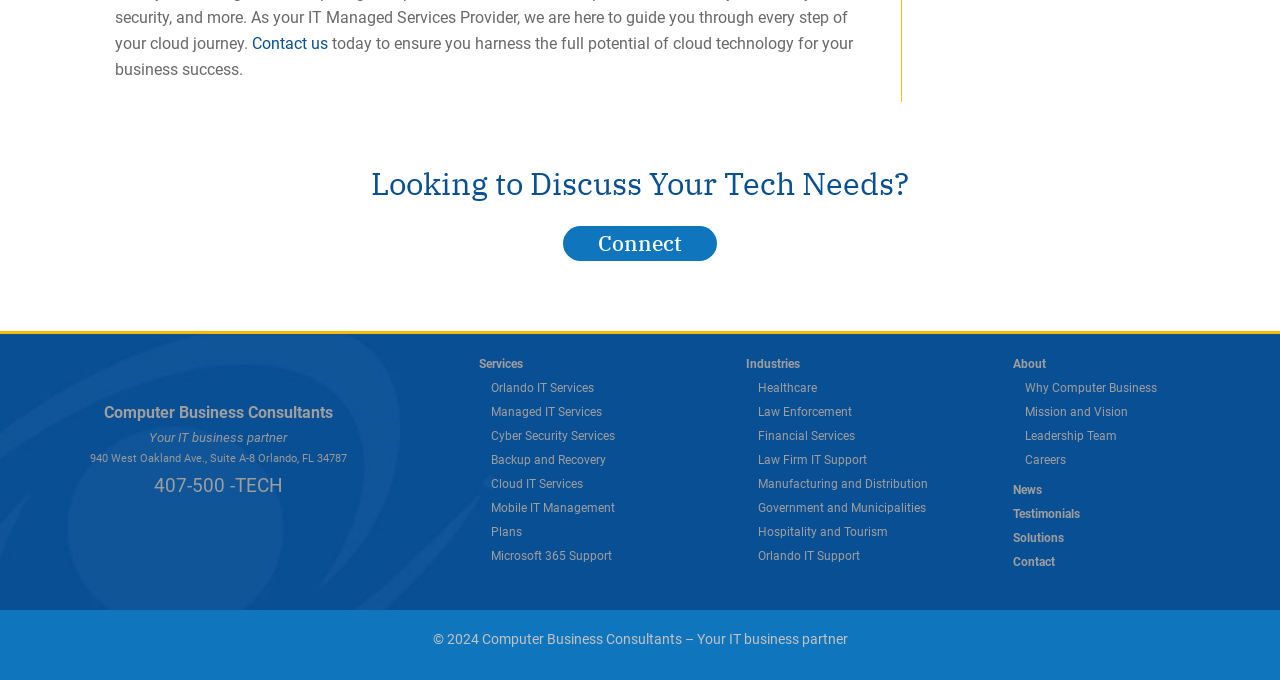Please respond to the question with a concise word or phrase:
What is the phone number of the company?

407-500-TECH